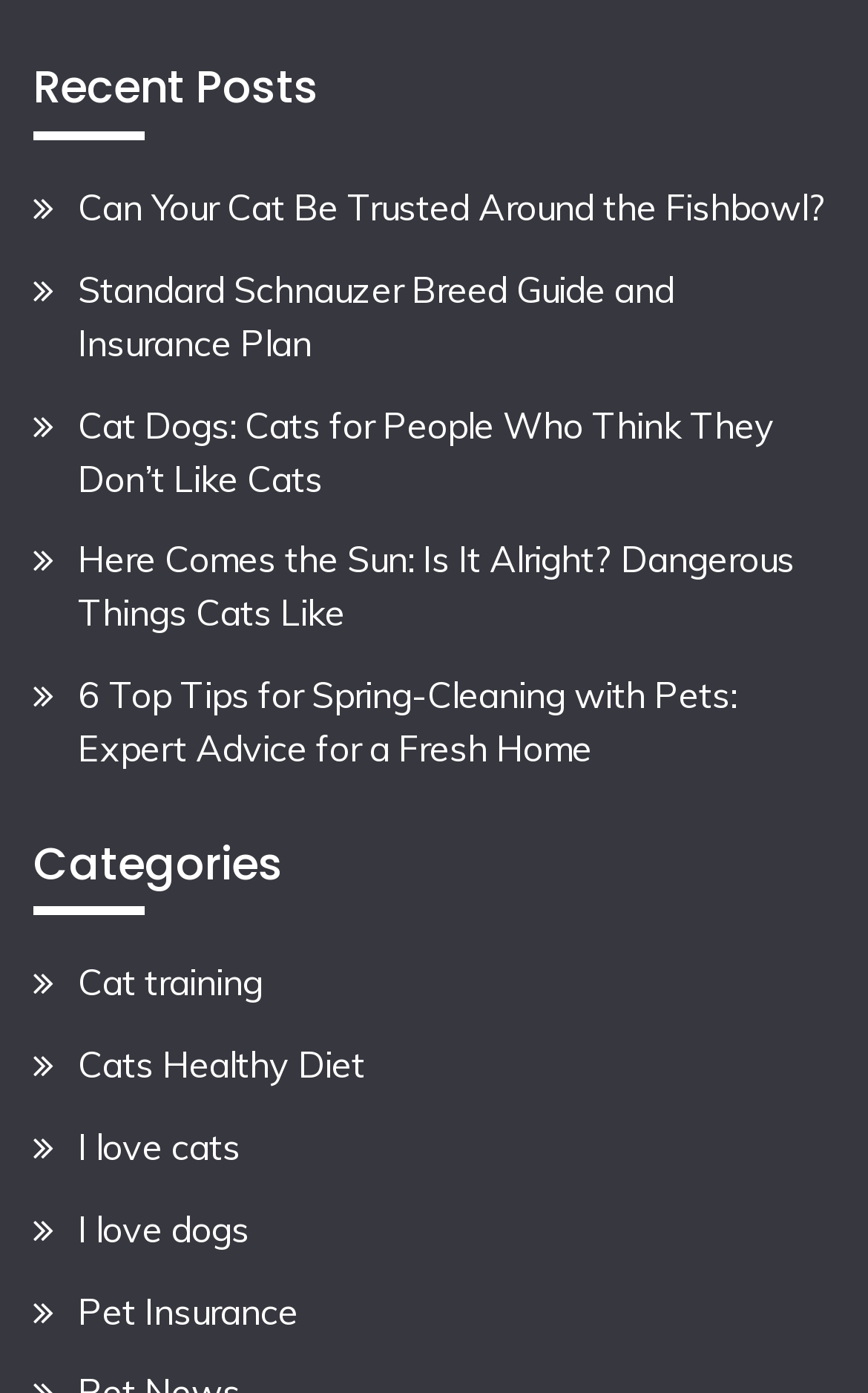Please specify the bounding box coordinates of the clickable region to carry out the following instruction: "view recent posts". The coordinates should be four float numbers between 0 and 1, in the format [left, top, right, bottom].

[0.038, 0.045, 0.962, 0.101]